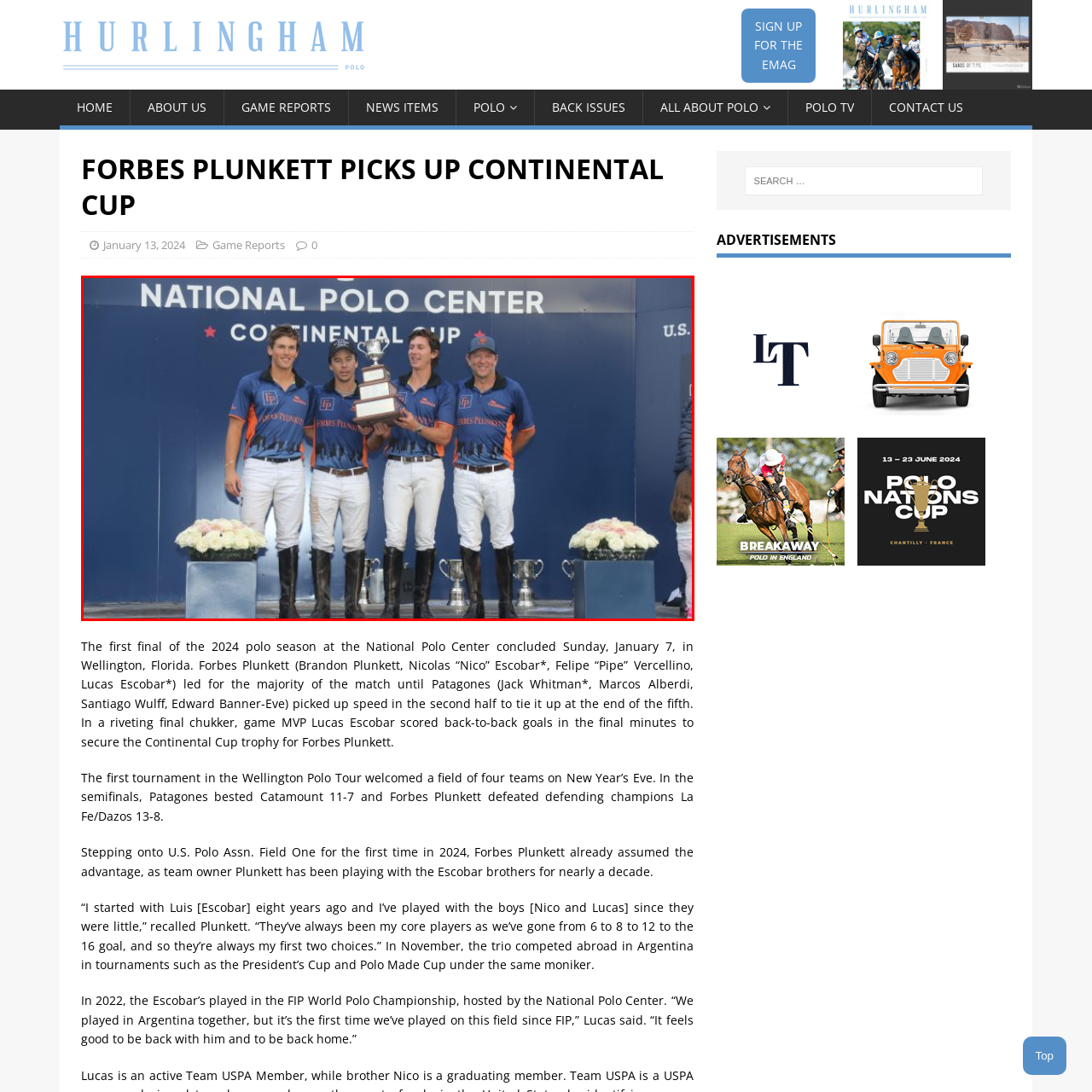What is the color of the team's uniforms?
View the portion of the image encircled by the red bounding box and give a one-word or short phrase answer.

Blue and orange